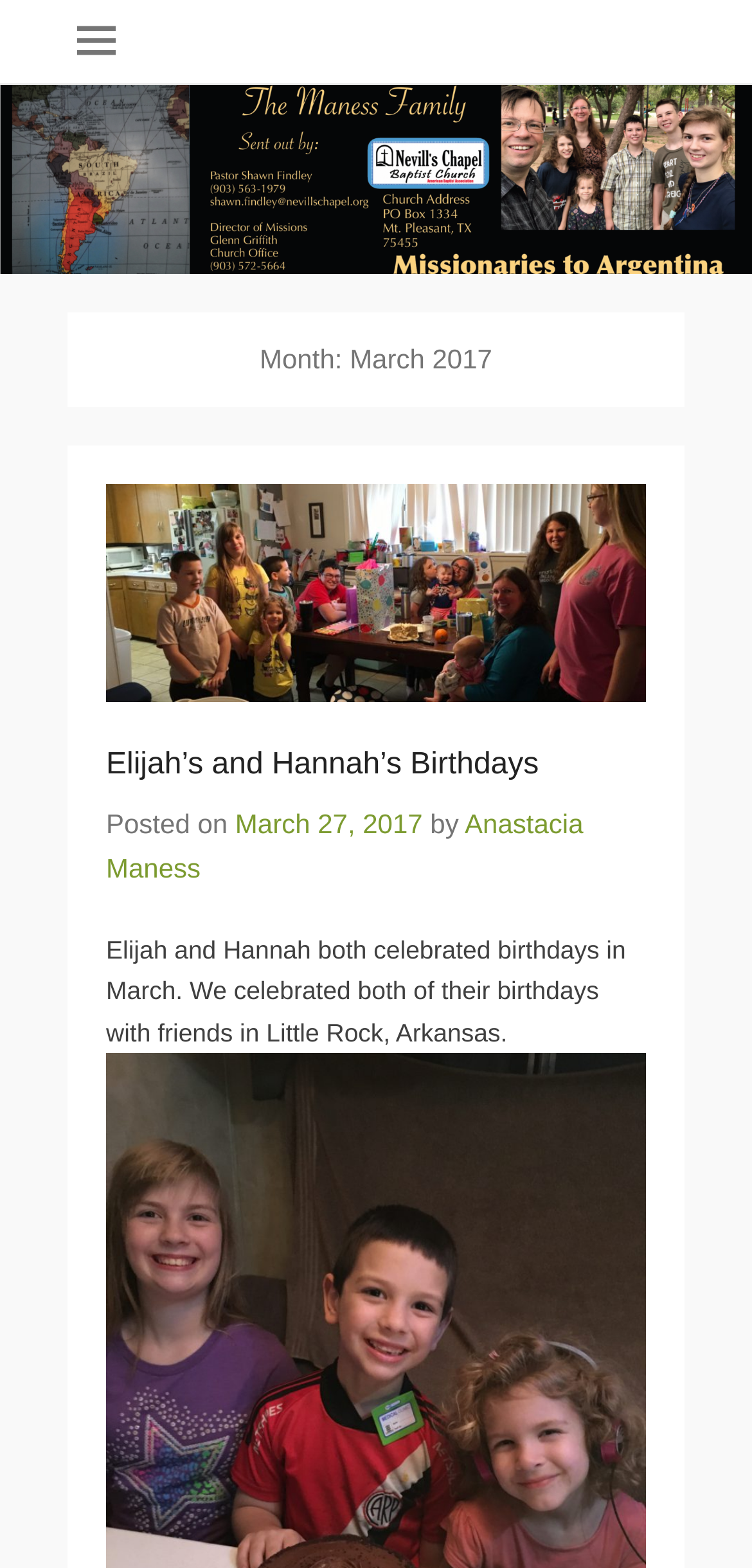Please answer the following question using a single word or phrase: 
How many birthdays were celebrated?

Two